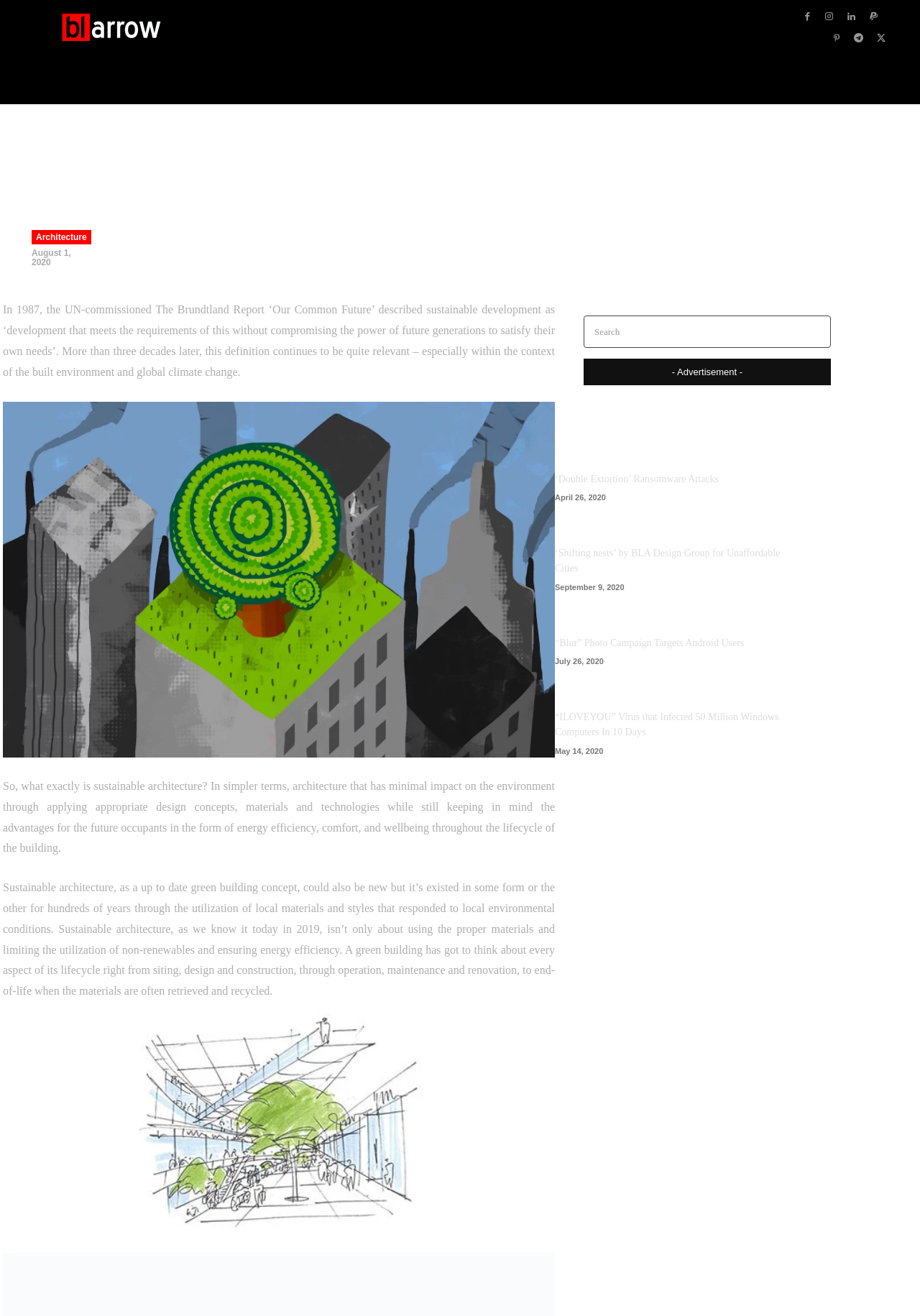Provide a brief response to the question below using one word or phrase:
What is the significance of local materials in sustainable architecture?

Responding to local environmental conditions